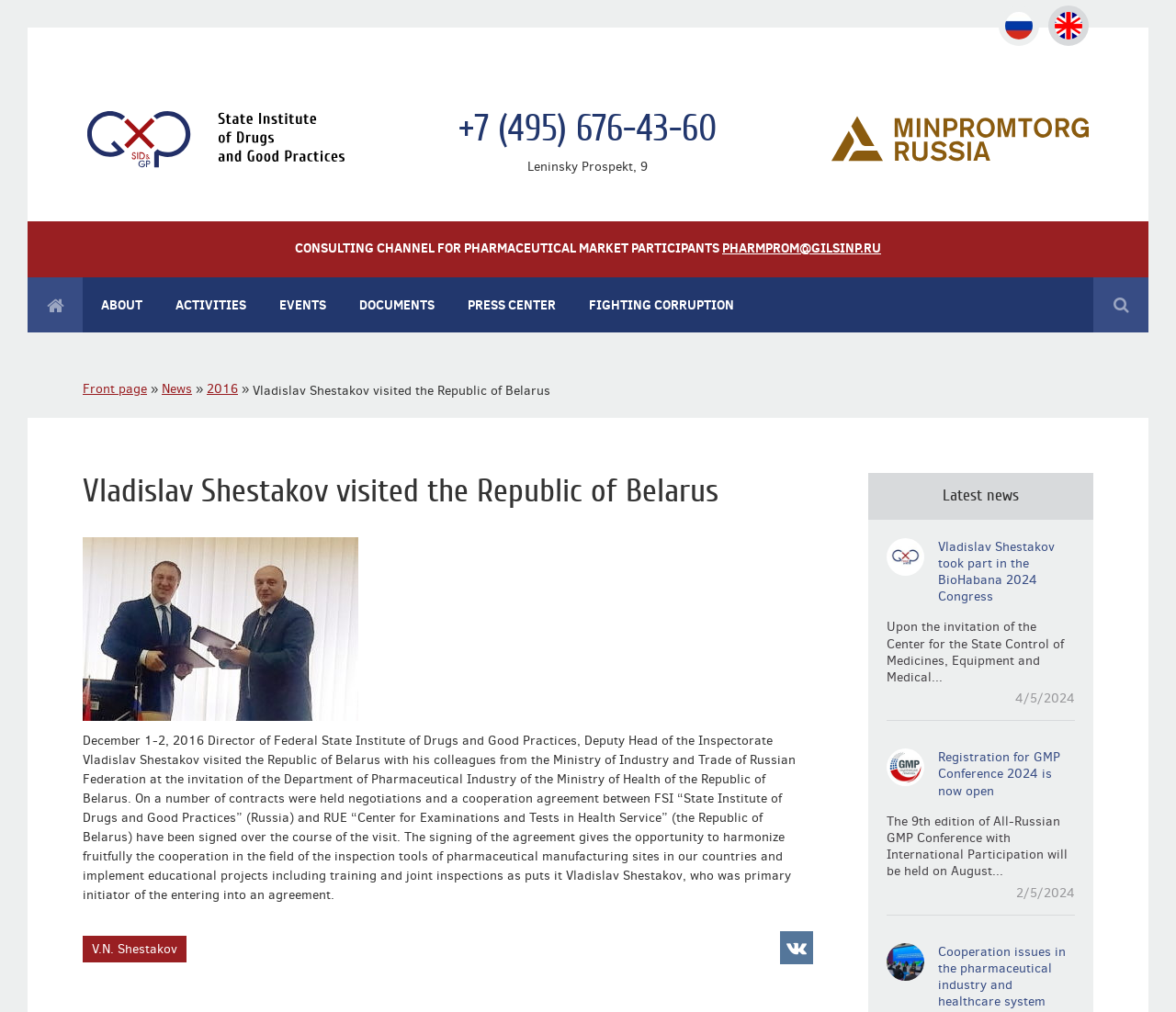Respond to the question below with a single word or phrase: What is the topic of the news article?

Vladislav Shestakov's visit to Belarus